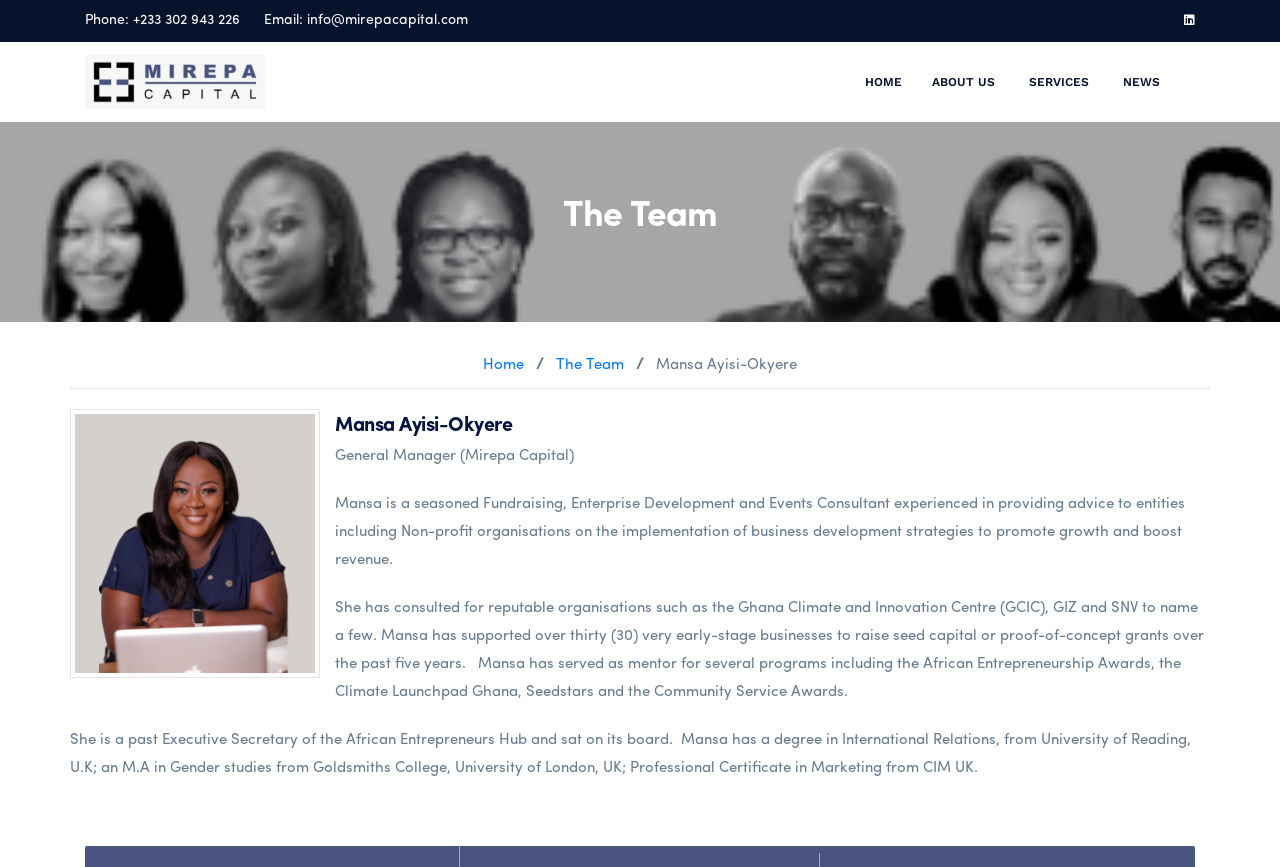Based on the provided description, "The Team", find the bounding box of the corresponding UI element in the screenshot.

[0.434, 0.413, 0.488, 0.43]